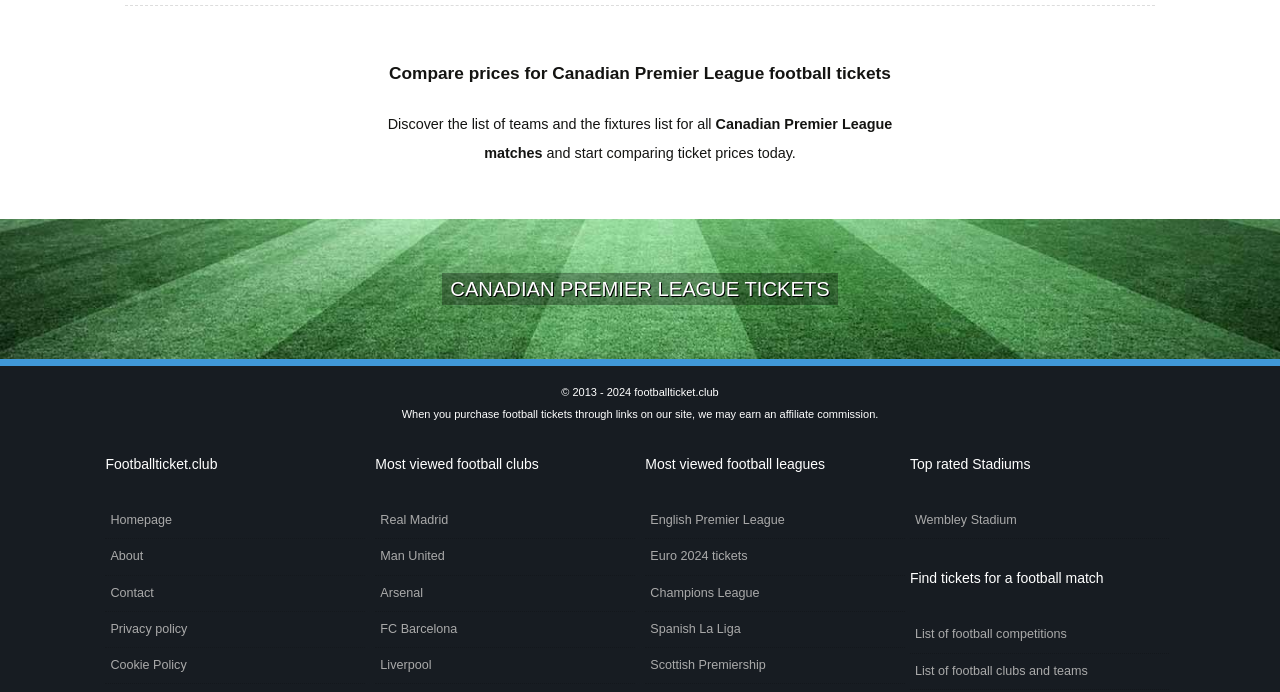Please locate the bounding box coordinates of the element that should be clicked to complete the given instruction: "Go to Homepage".

[0.082, 0.727, 0.285, 0.779]